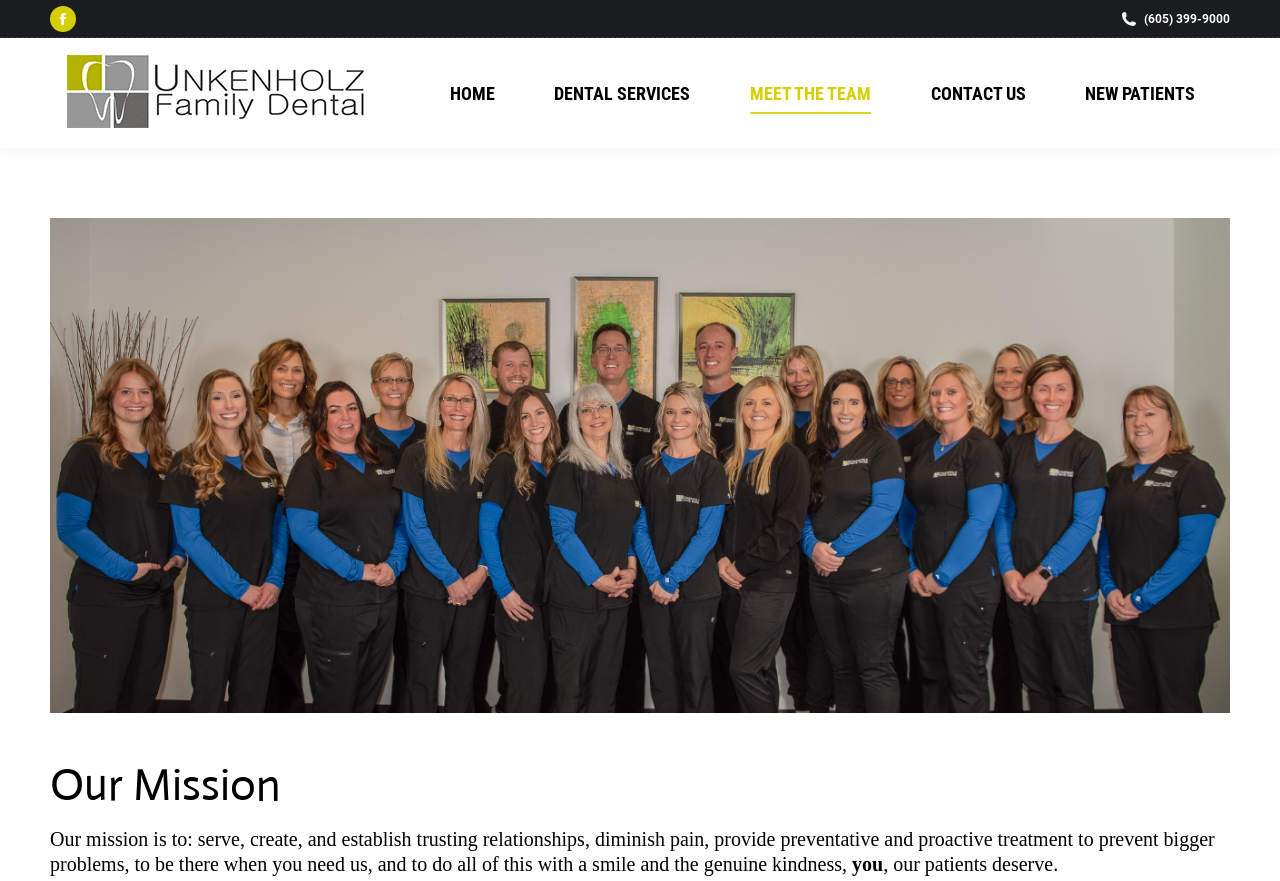Please locate the clickable area by providing the bounding box coordinates to follow this instruction: "contact us".

[0.718, 0.085, 0.811, 0.127]